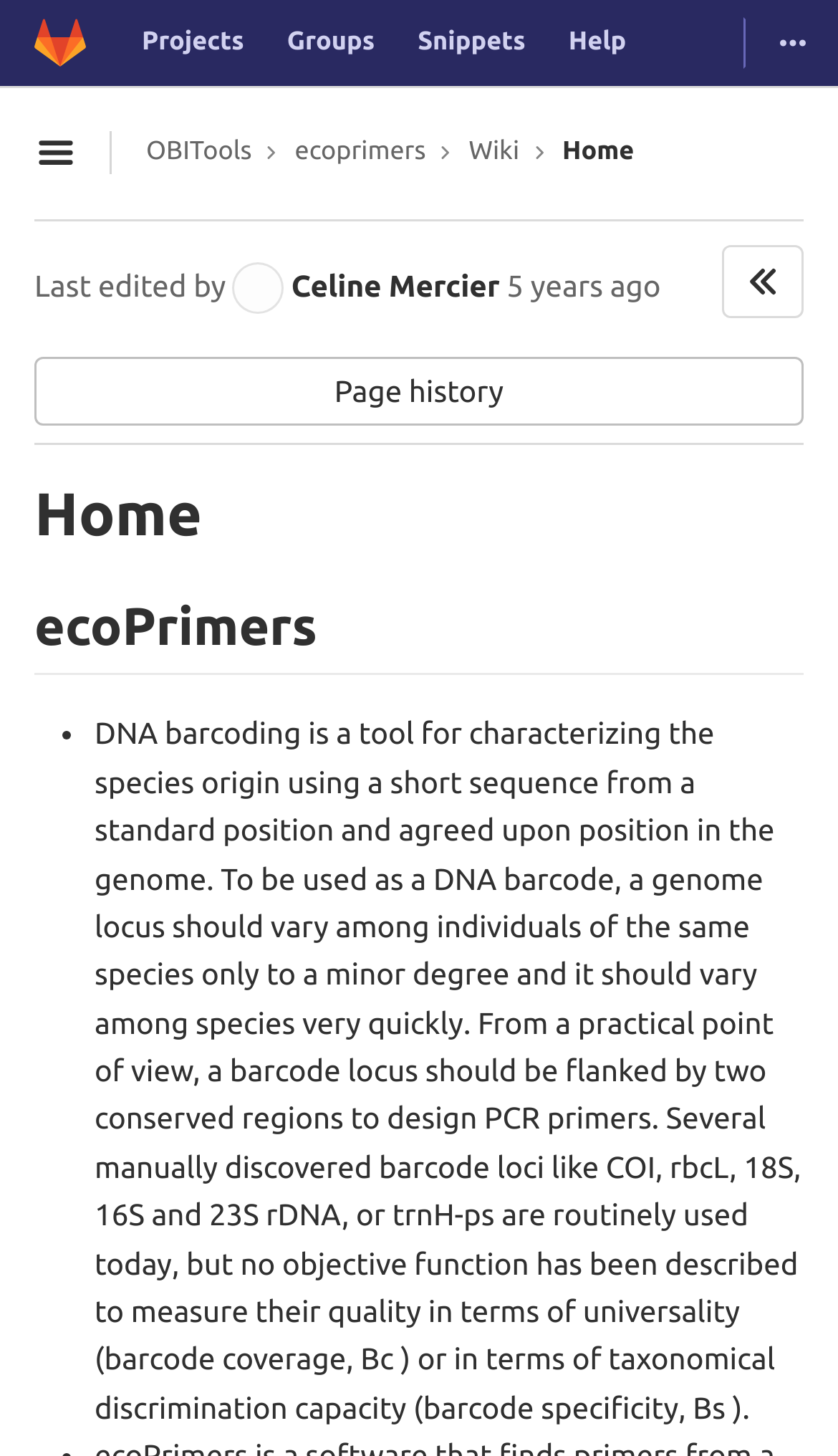Locate the bounding box coordinates of the clickable element to fulfill the following instruction: "Click on the 'Dashboard' link". Provide the coordinates as four float numbers between 0 and 1 in the format [left, top, right, bottom].

[0.021, 0.007, 0.123, 0.052]